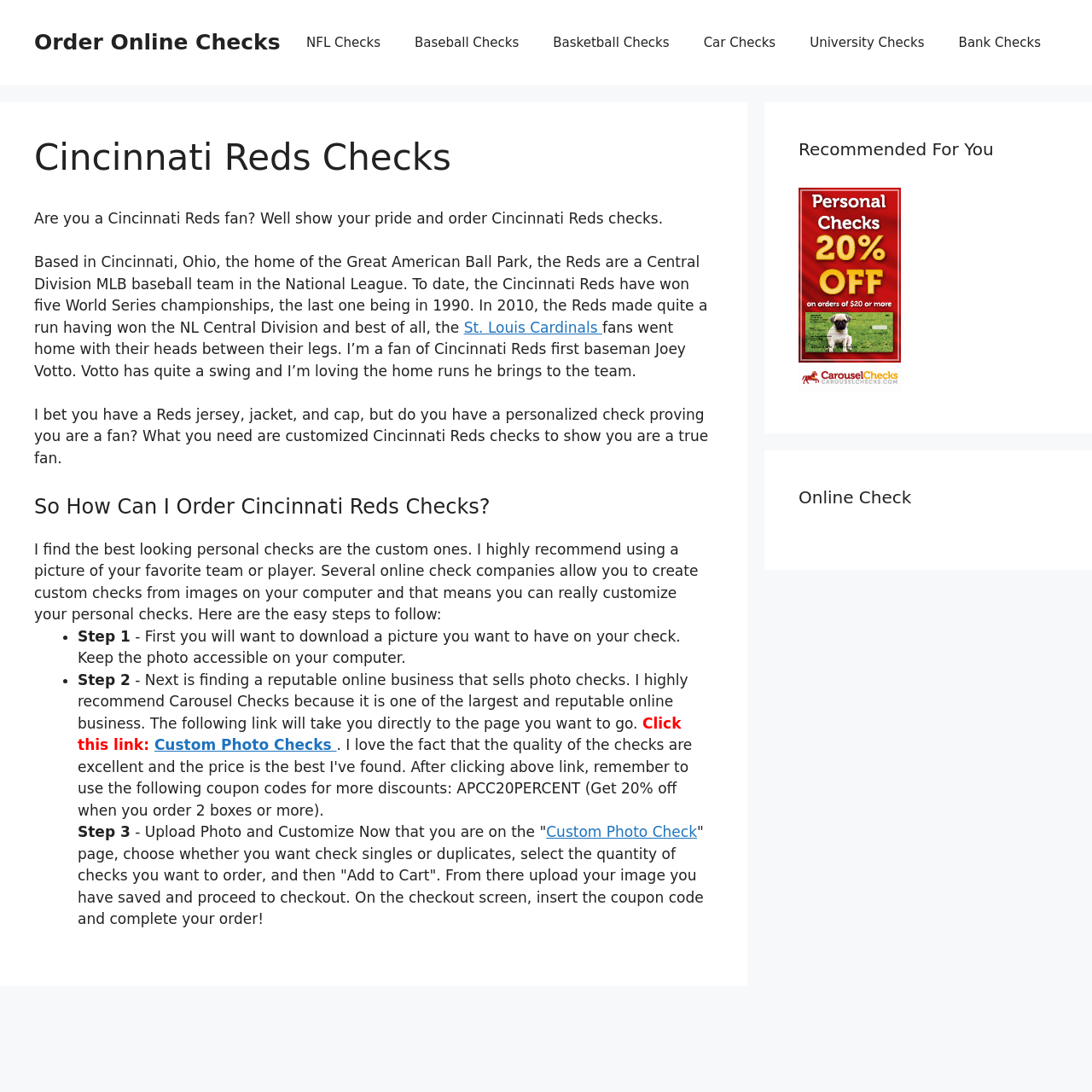Please identify the bounding box coordinates of the area that needs to be clicked to follow this instruction: "Click NFL Checks".

[0.265, 0.016, 0.364, 0.062]